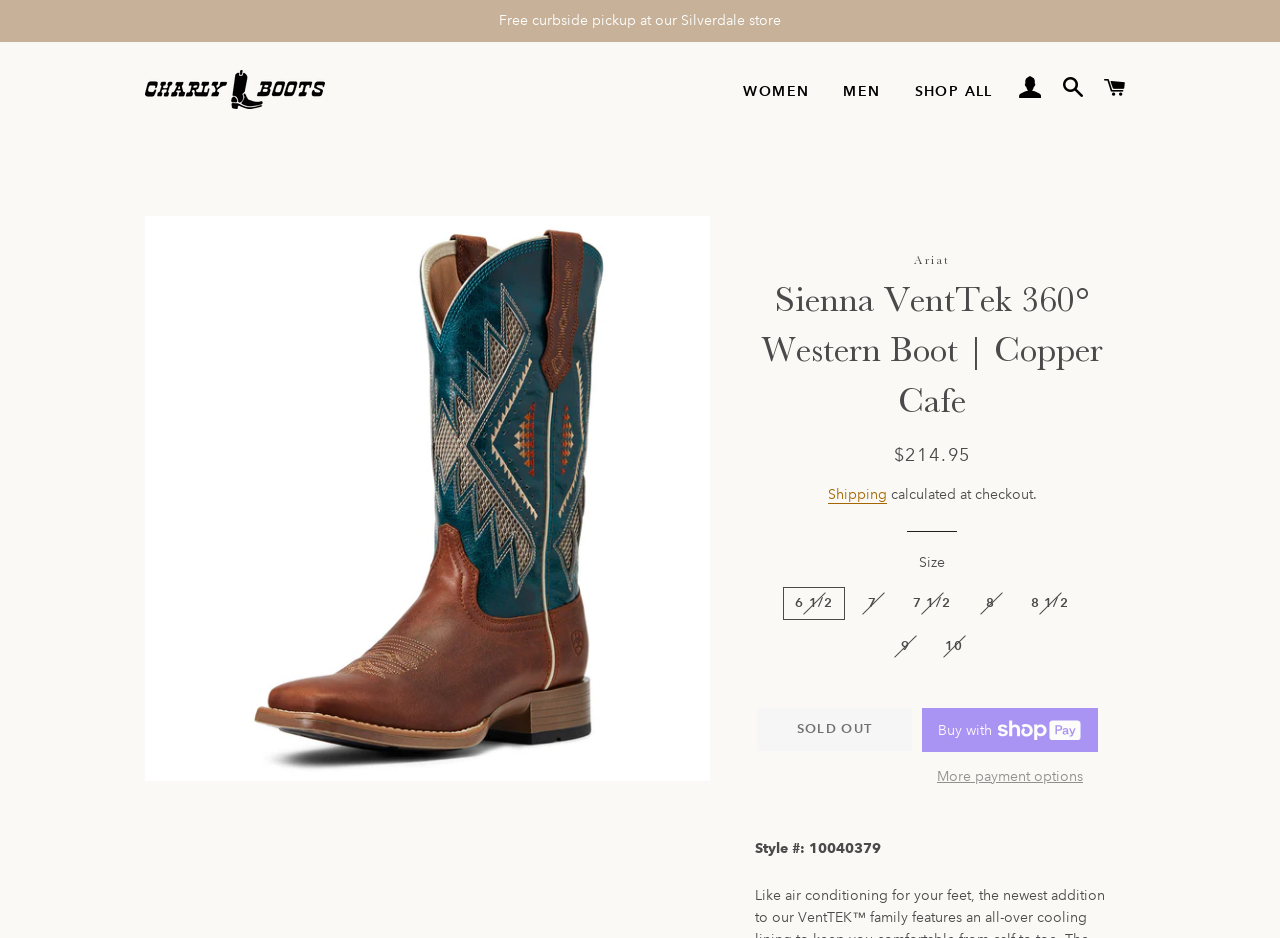Given the description "Cart", provide the bounding box coordinates of the corresponding UI element.

[0.857, 0.061, 0.887, 0.129]